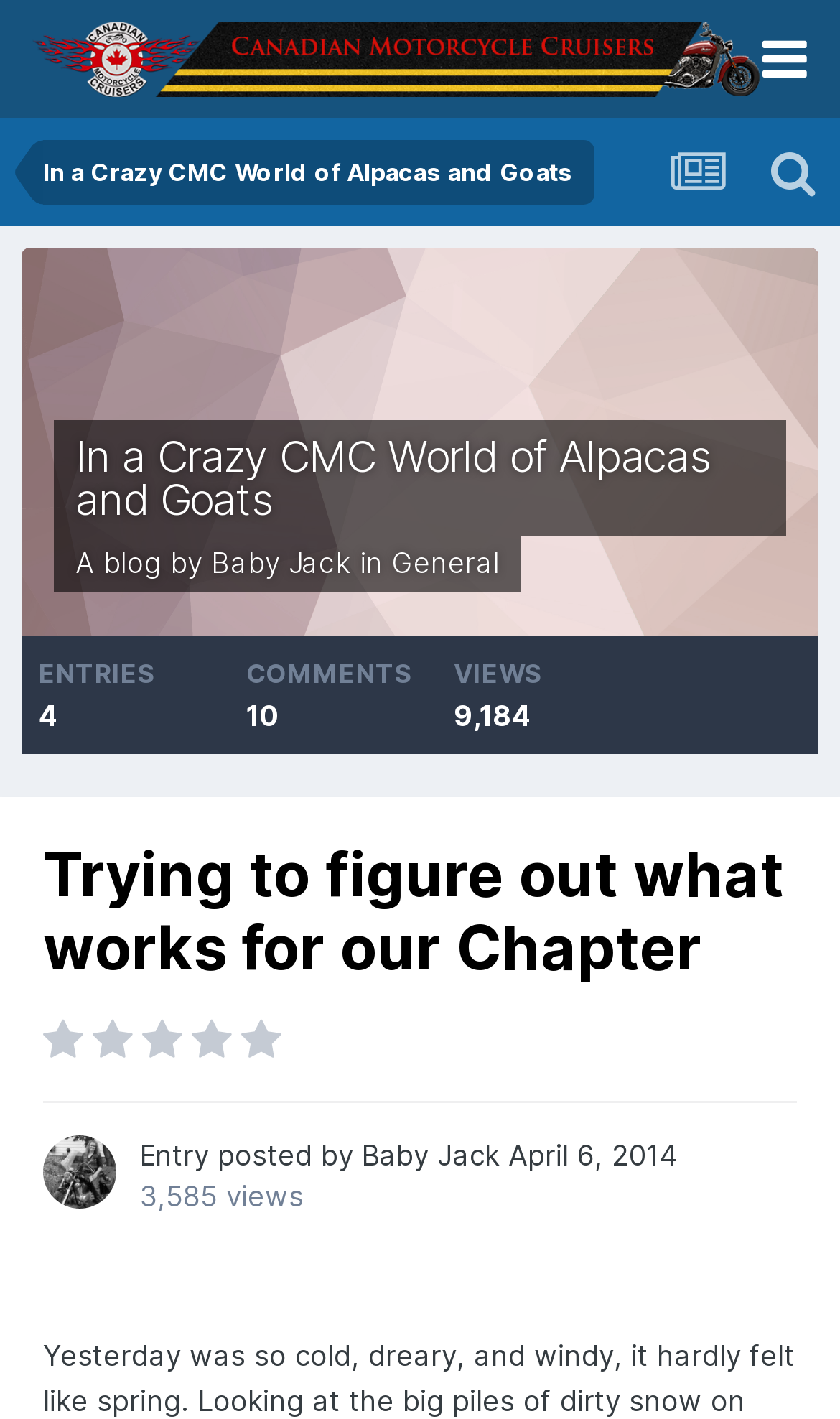Please find the bounding box coordinates (top-left x, top-left y, bottom-right x, bottom-right y) in the screenshot for the UI element described as follows: General

[0.467, 0.384, 0.595, 0.408]